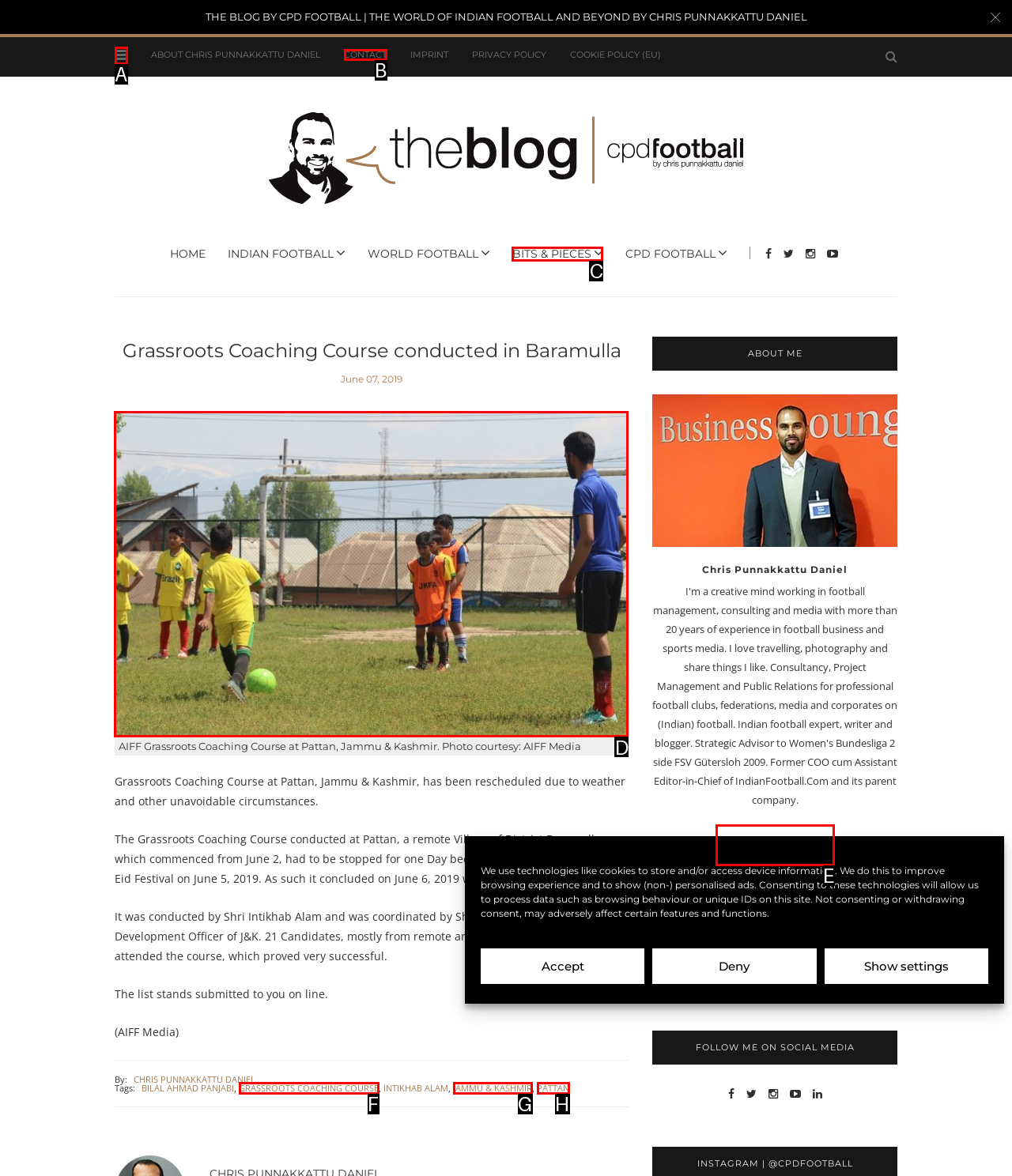Point out the UI element to be clicked for this instruction: View the image of AIFF Grassroots Coaching Course at Pattan, Jammu & Kashmir. Provide the answer as the letter of the chosen element.

D